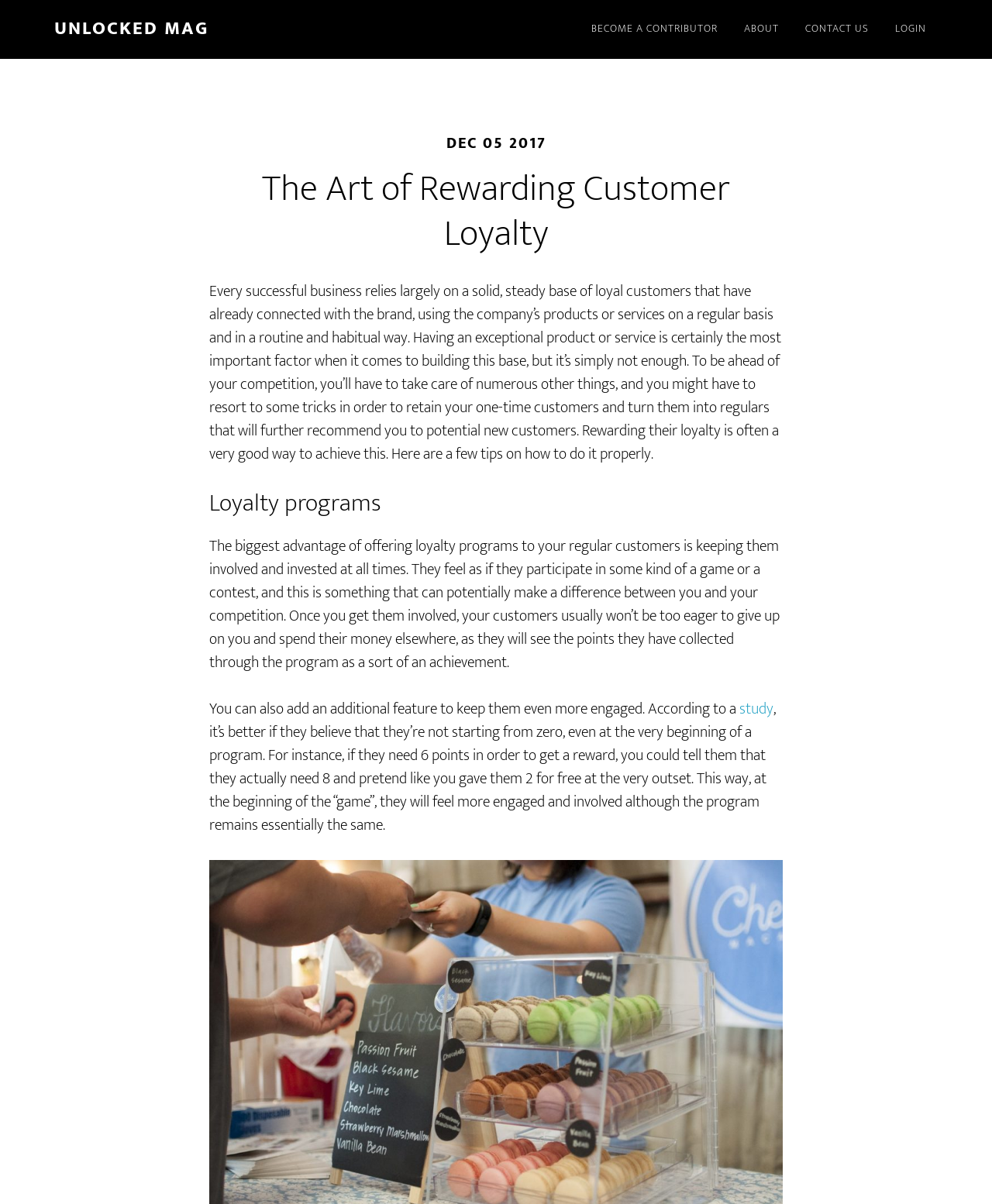Based on the visual content of the image, answer the question thoroughly: What is the purpose of loyalty programs?

According to the webpage, the biggest advantage of offering loyalty programs to regular customers is keeping them involved and invested at all times. This is stated in the text 'The biggest advantage of offering loyalty programs to your regular customers is keeping them involved and invested at all times.'